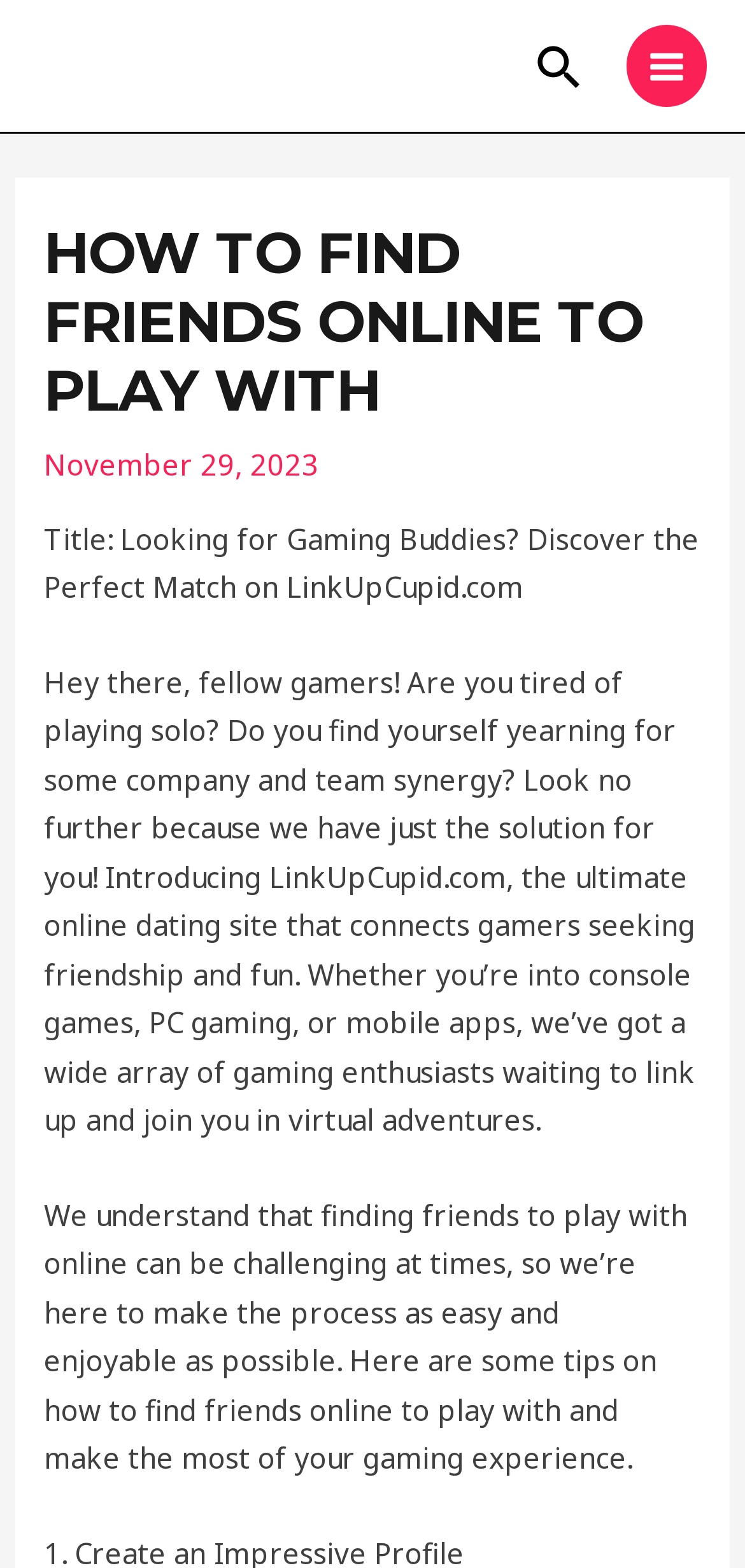What is the primary heading on this webpage?

HOW TO FIND FRIENDS ONLINE TO PLAY WITH